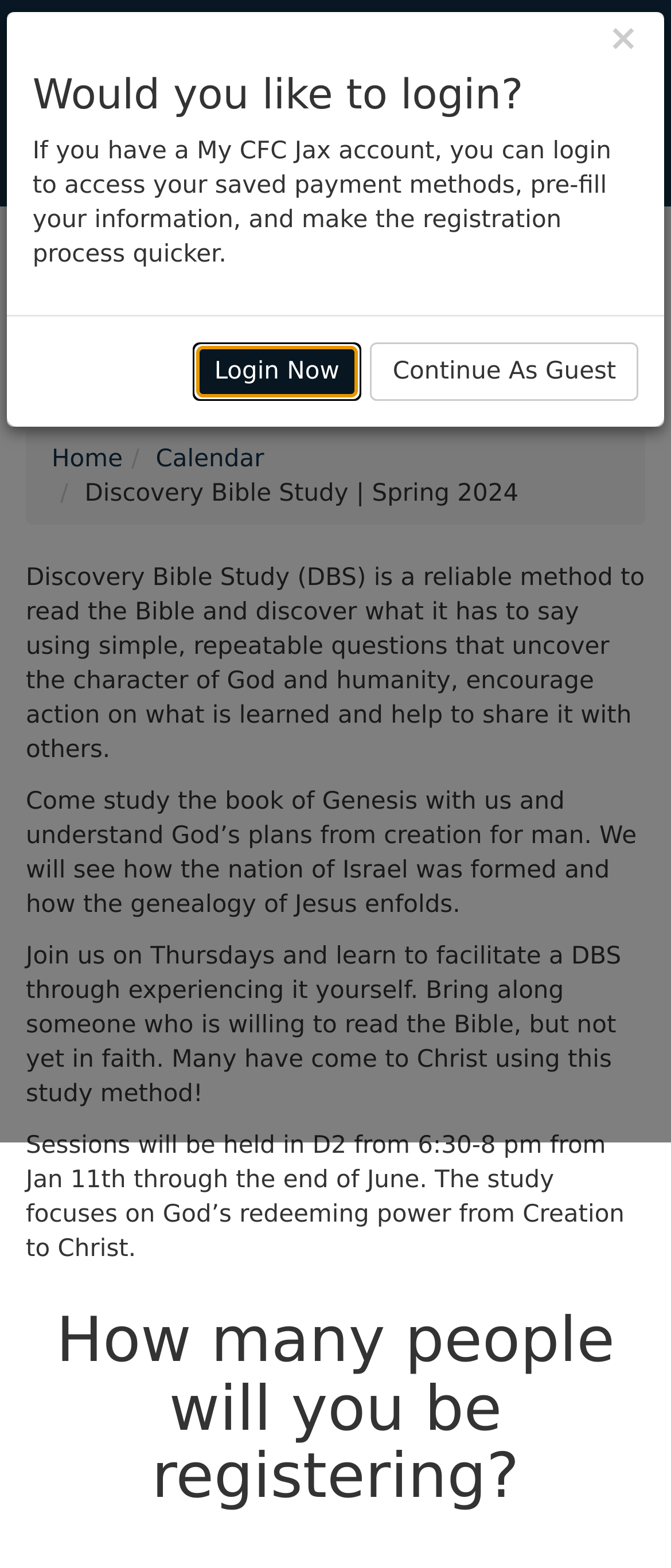Please determine and provide the text content of the webpage's heading.

Discovery Bible Study | Spring 2024